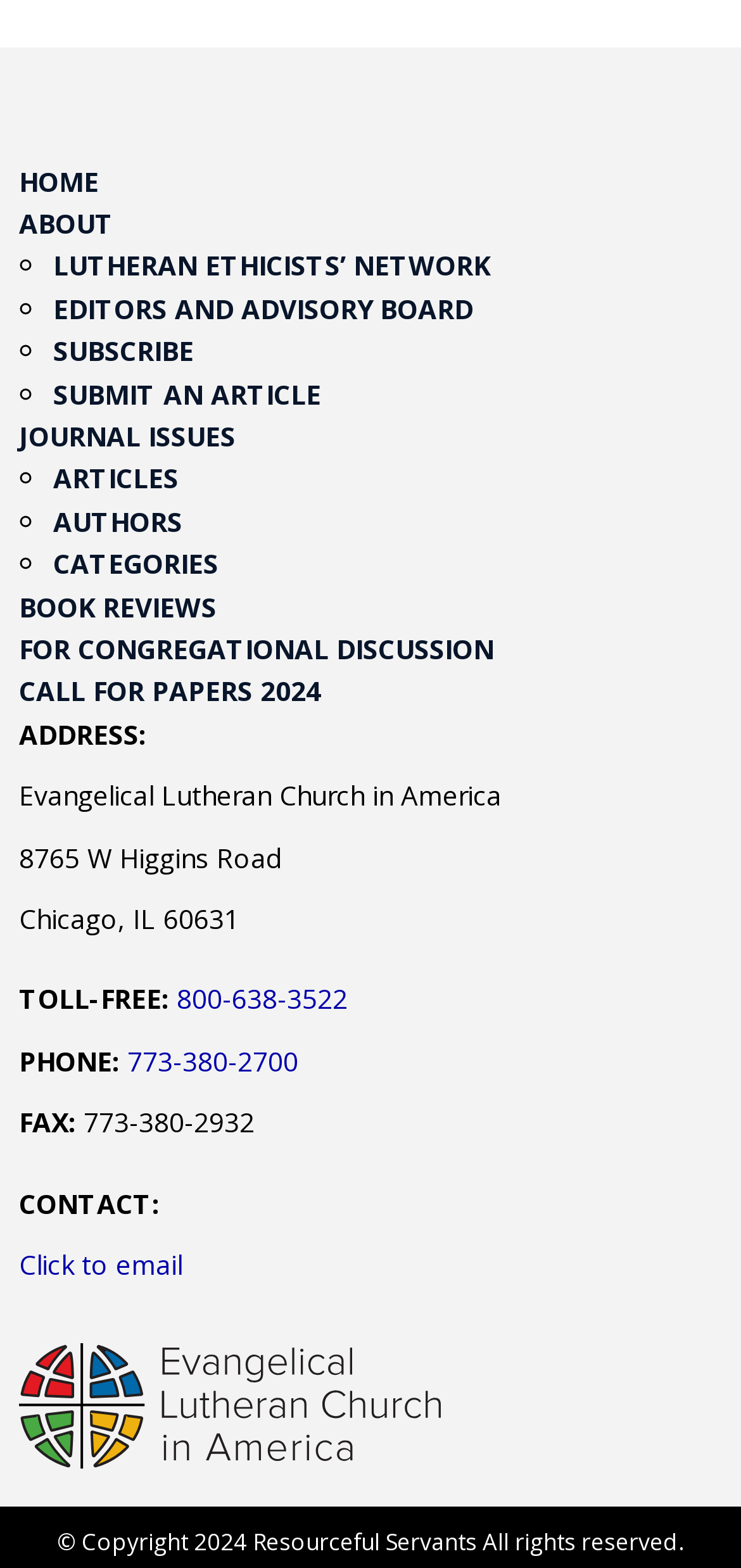Please provide the bounding box coordinates for the element that needs to be clicked to perform the following instruction: "Subscribe". The coordinates should be given as four float numbers between 0 and 1, i.e., [left, top, right, bottom].

[0.072, 0.212, 0.262, 0.235]